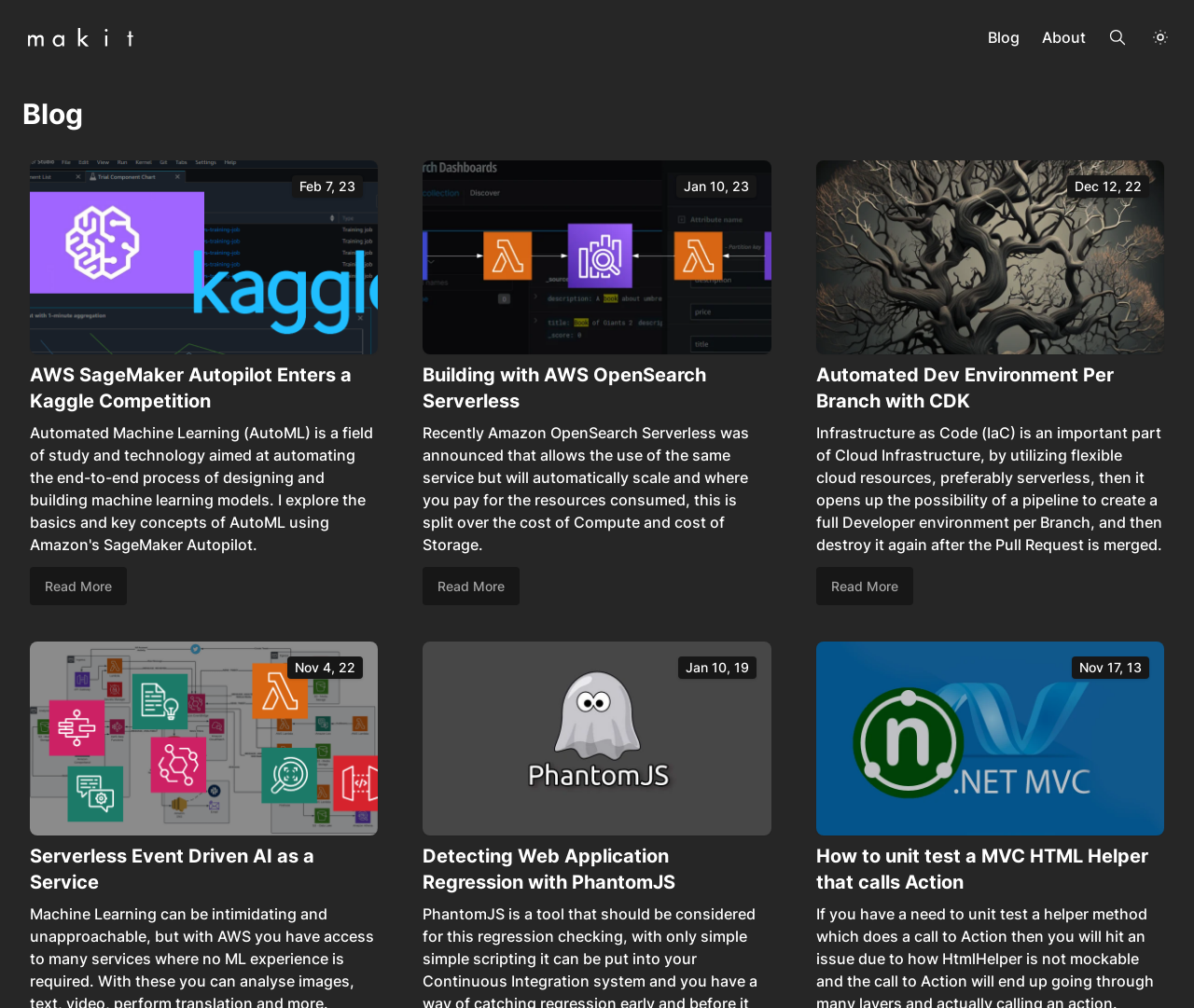What is the purpose of the 'Read More' links on the webpage?
Look at the image and answer the question with a single word or phrase.

To read full blog posts